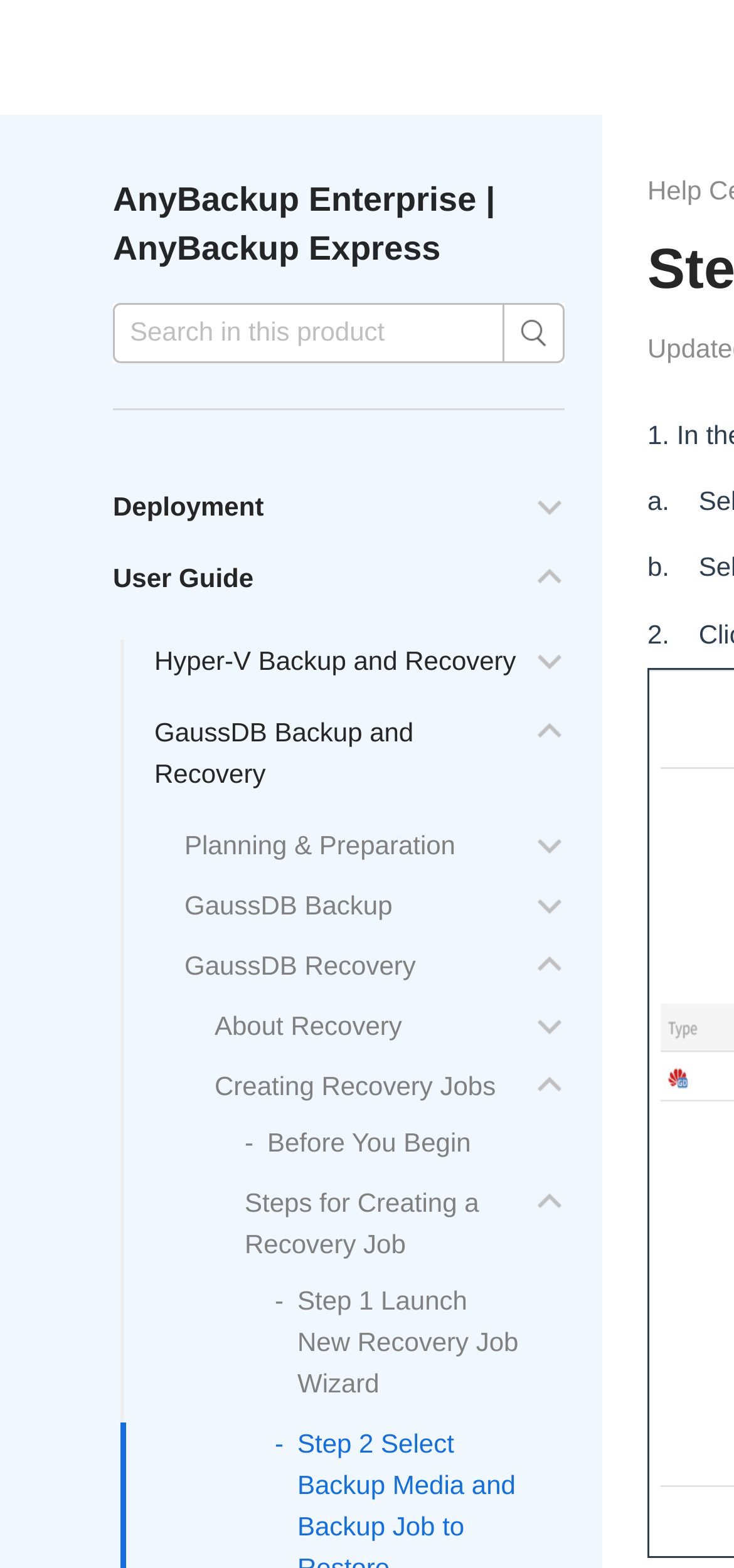Could you highlight the region that needs to be clicked to execute the instruction: "view GaussDB Backup"?

[0.251, 0.568, 0.535, 0.587]